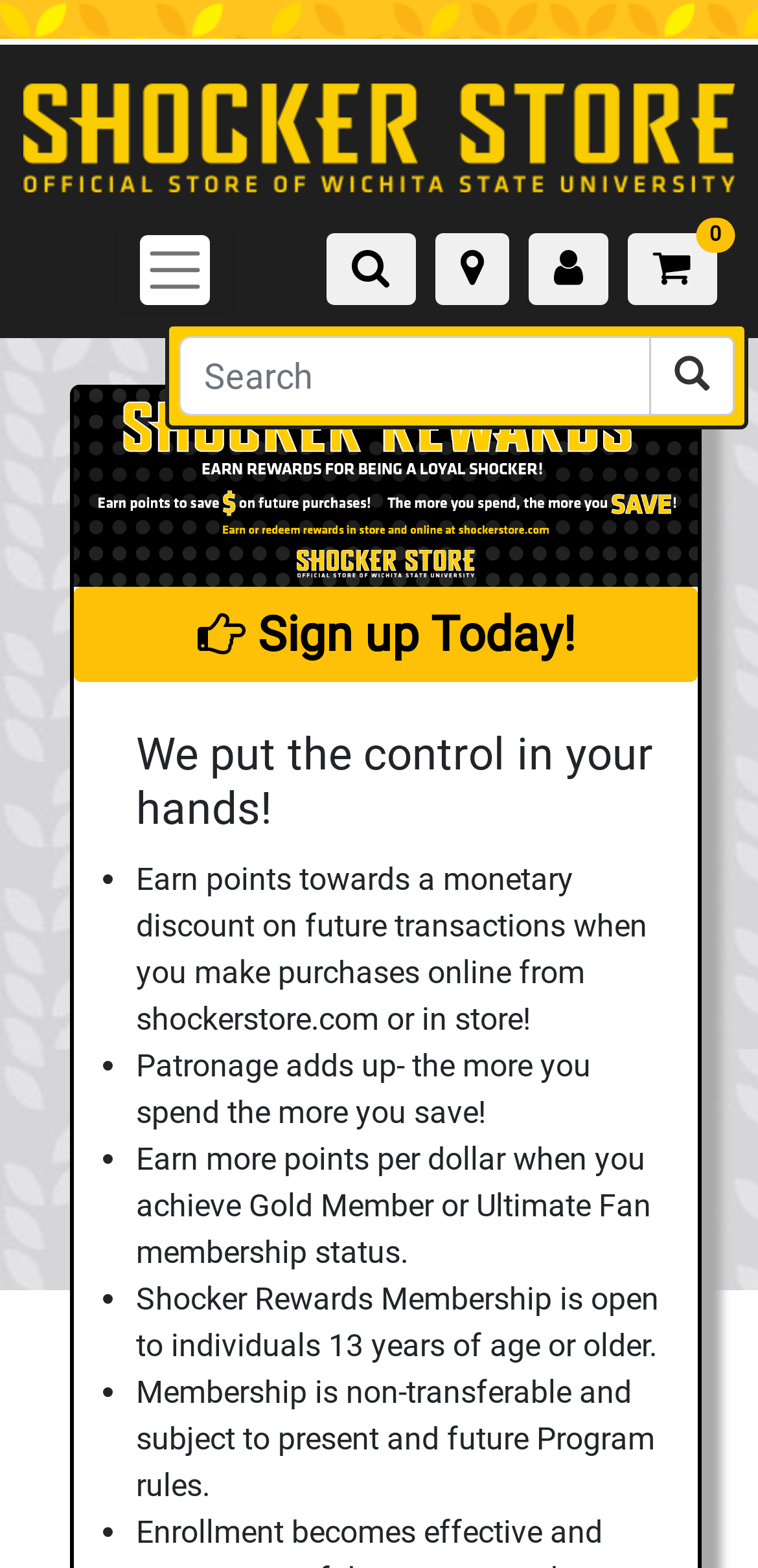Please identify the bounding box coordinates of the element on the webpage that should be clicked to follow this instruction: "Toggle navigation". The bounding box coordinates should be given as four float numbers between 0 and 1, formatted as [left, top, right, bottom].

[0.15, 0.144, 0.309, 0.201]